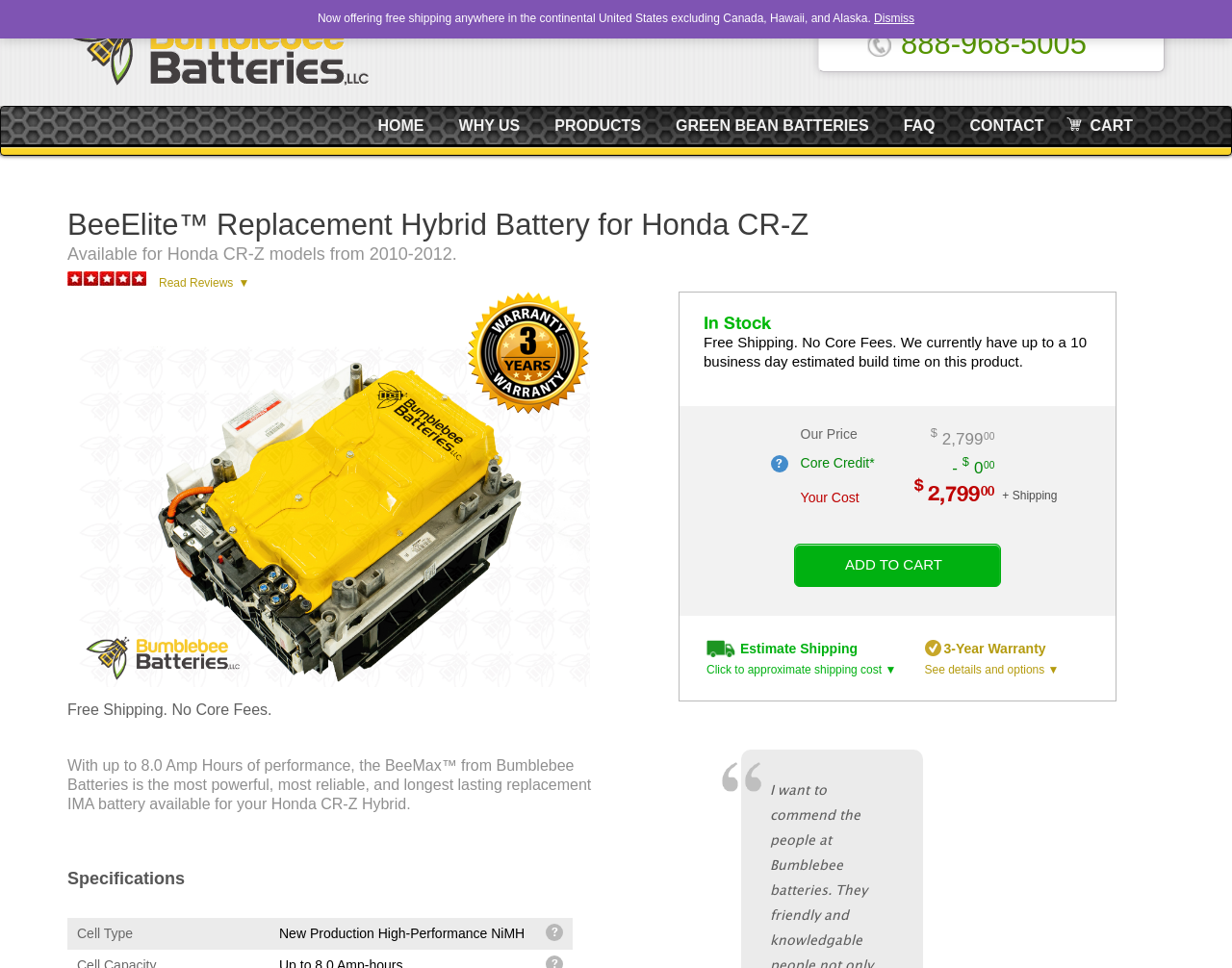Please find and report the bounding box coordinates of the element to click in order to perform the following action: "Read the article about The Rise of Irregular Rugs". The coordinates should be expressed as four float numbers between 0 and 1, in the format [left, top, right, bottom].

None